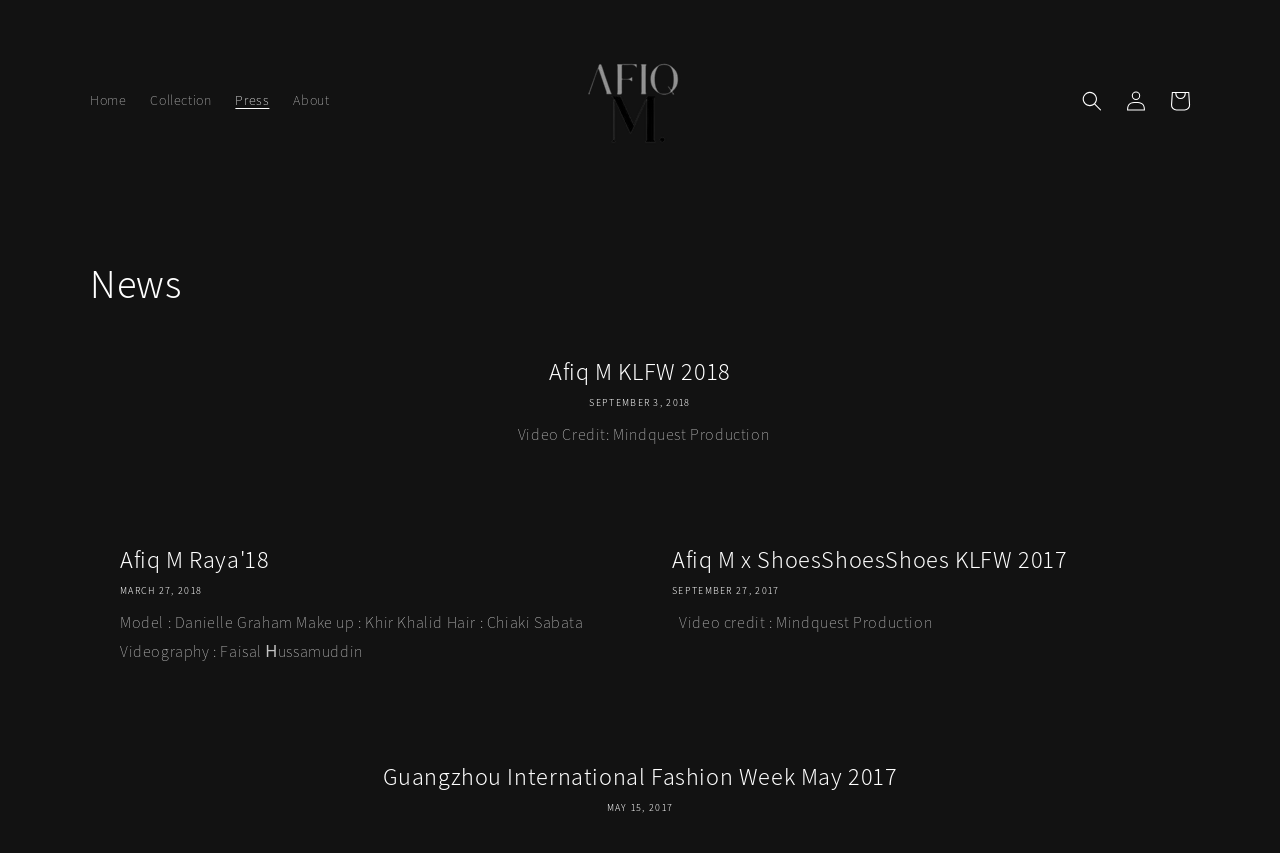What is the name of the fashion brand?
Provide a detailed and extensive answer to the question.

Based on the webpage's title 'News – AFIQ M.' and the prominent display of 'AFIQ M.' in the top section of the webpage, it can be inferred that AFIQ M is the name of the fashion brand.